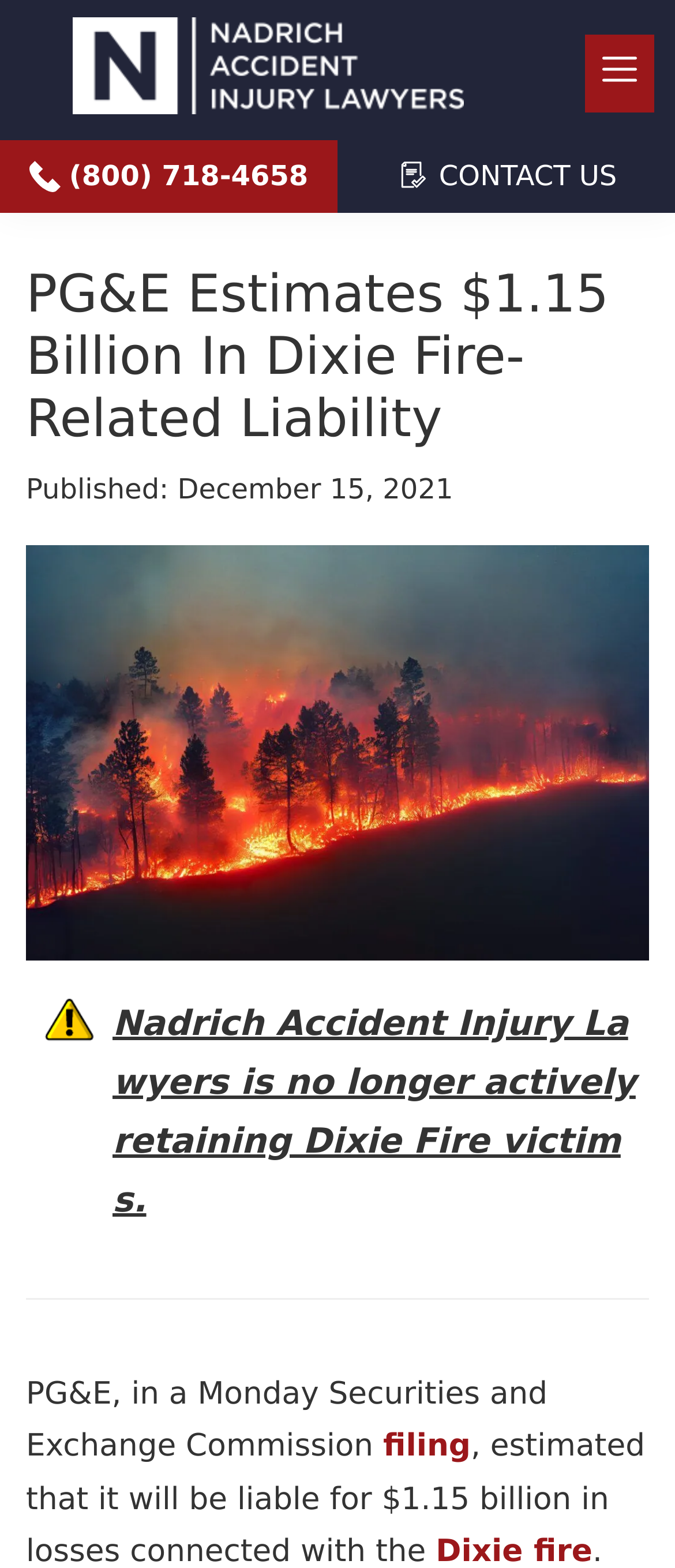Create an in-depth description of the webpage, covering main sections.

The webpage appears to be a news article or blog post about PG&E's estimated liability for the Dixie fire. At the top left of the page, there is a logo of Nadrich Accident Injury Lawyers, accompanied by a link to the logo. To the right of the logo, there is a button to open a menu. Below the logo, there is a phone number "(800) 718-4658" with an accompanying image. 

On the top right side of the page, there is a "CONTACT US" link with an image. Below this, there is a header section that spans the width of the page, containing a heading that reads "PG&E Estimates $1.15 Billion In Dixie Fire-Related Liability". Below the heading, there is a "Published" label with a date "December 15, 2021". 

Below the header section, there is a large image that takes up most of the width of the page, depicting a fire blazing across the forest. Below the image, there is a table with two columns, although the content of the table is not explicitly stated. 

The main article text begins below the table, stating that "PG&E, in a Monday Securities and Exchange Commission filing, estimated that it will be liable for $1.15 billion in losses connected with the Dixie fire." There is a link to the filing within the text. 

At the very top of the page, above the logo, there are three links: "Click to Learn More About Paraquat Claims", "Click To", and "Learn More About Roundup Weedkiller Claims".